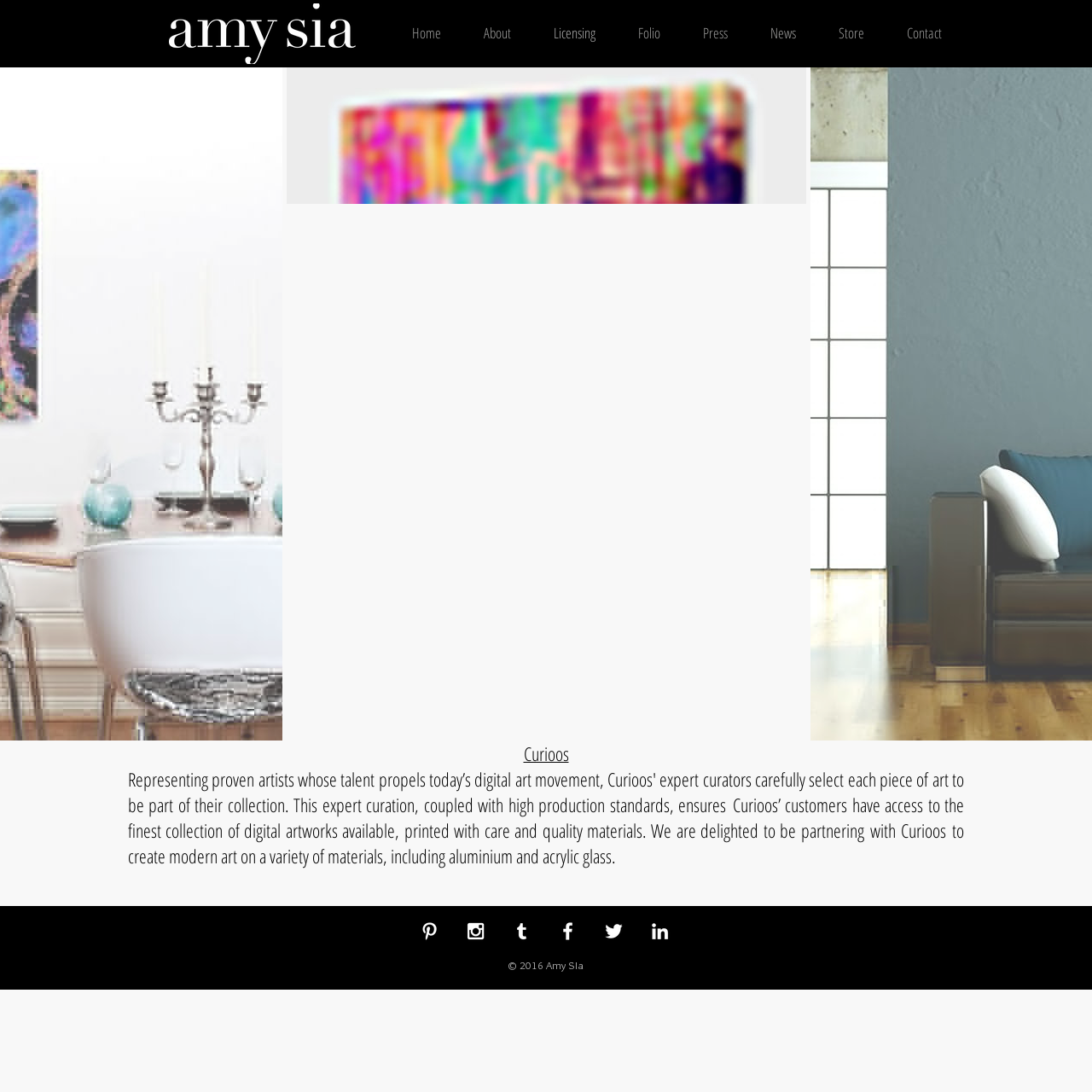Extract the bounding box coordinates for the UI element described as: "News".

[0.686, 0.02, 0.748, 0.04]